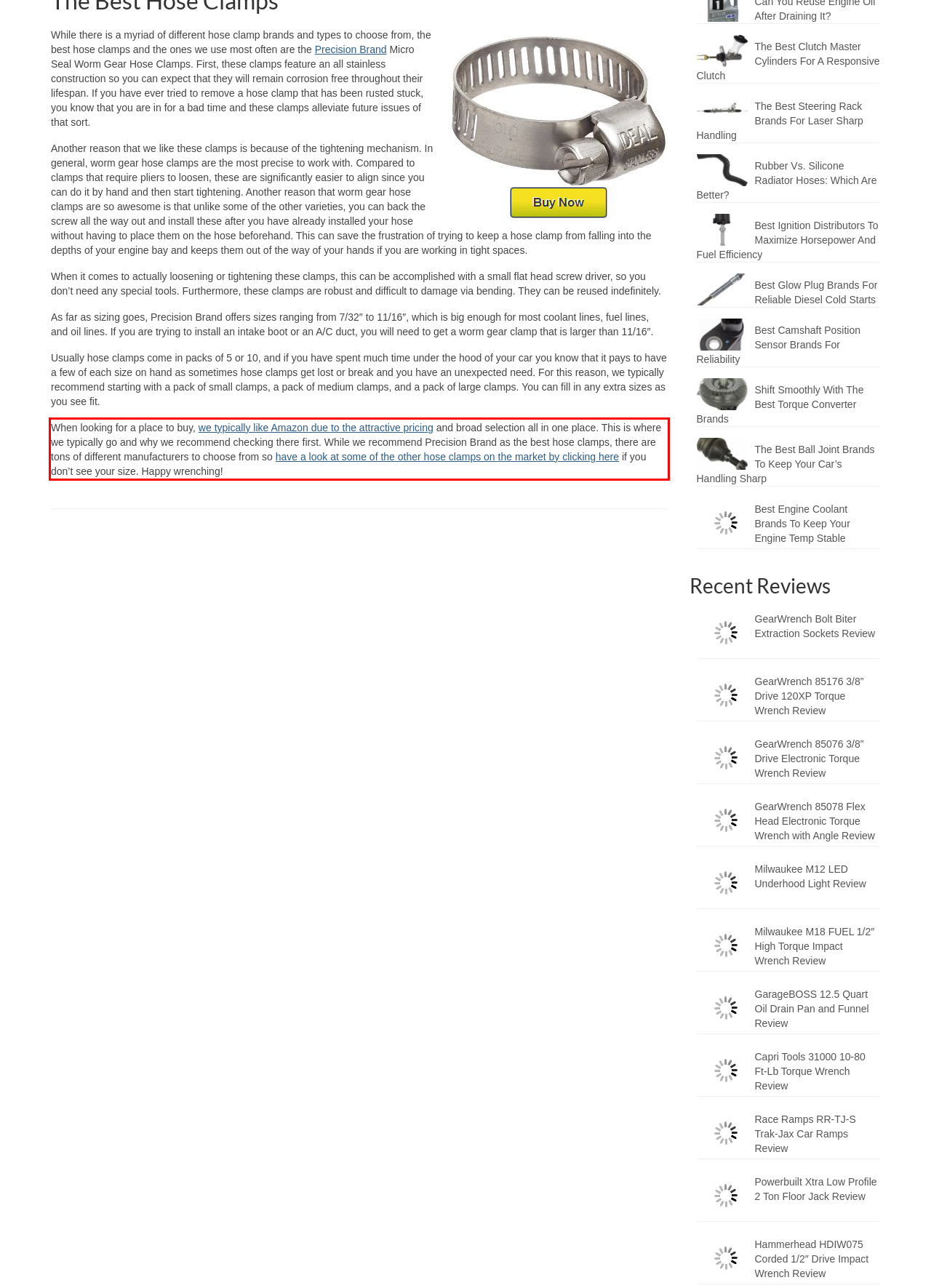You are presented with a webpage screenshot featuring a red bounding box. Perform OCR on the text inside the red bounding box and extract the content.

When looking for a place to buy, we typically like Amazon due to the attractive pricing and broad selection all in one place. This is where we typically go and why we recommend checking there first. While we recommend Precision Brand as the best hose clamps, there are tons of different manufacturers to choose from so have a look at some of the other hose clamps on the market by clicking here if you don’t see your size. Happy wrenching!